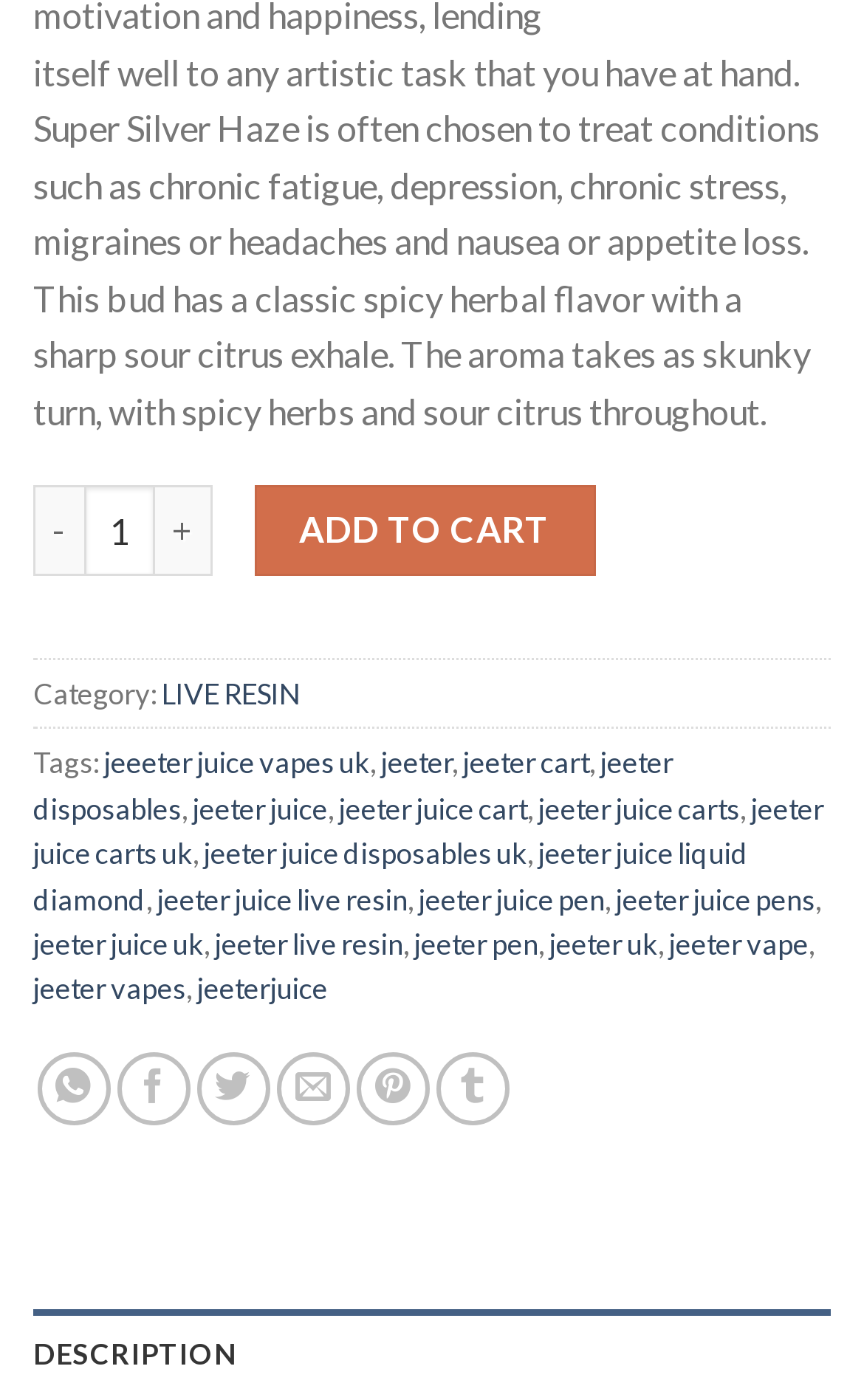Please identify the bounding box coordinates of where to click in order to follow the instruction: "Add JEETER JUICE SUPER SILVER HAZE to cart".

[0.295, 0.347, 0.689, 0.411]